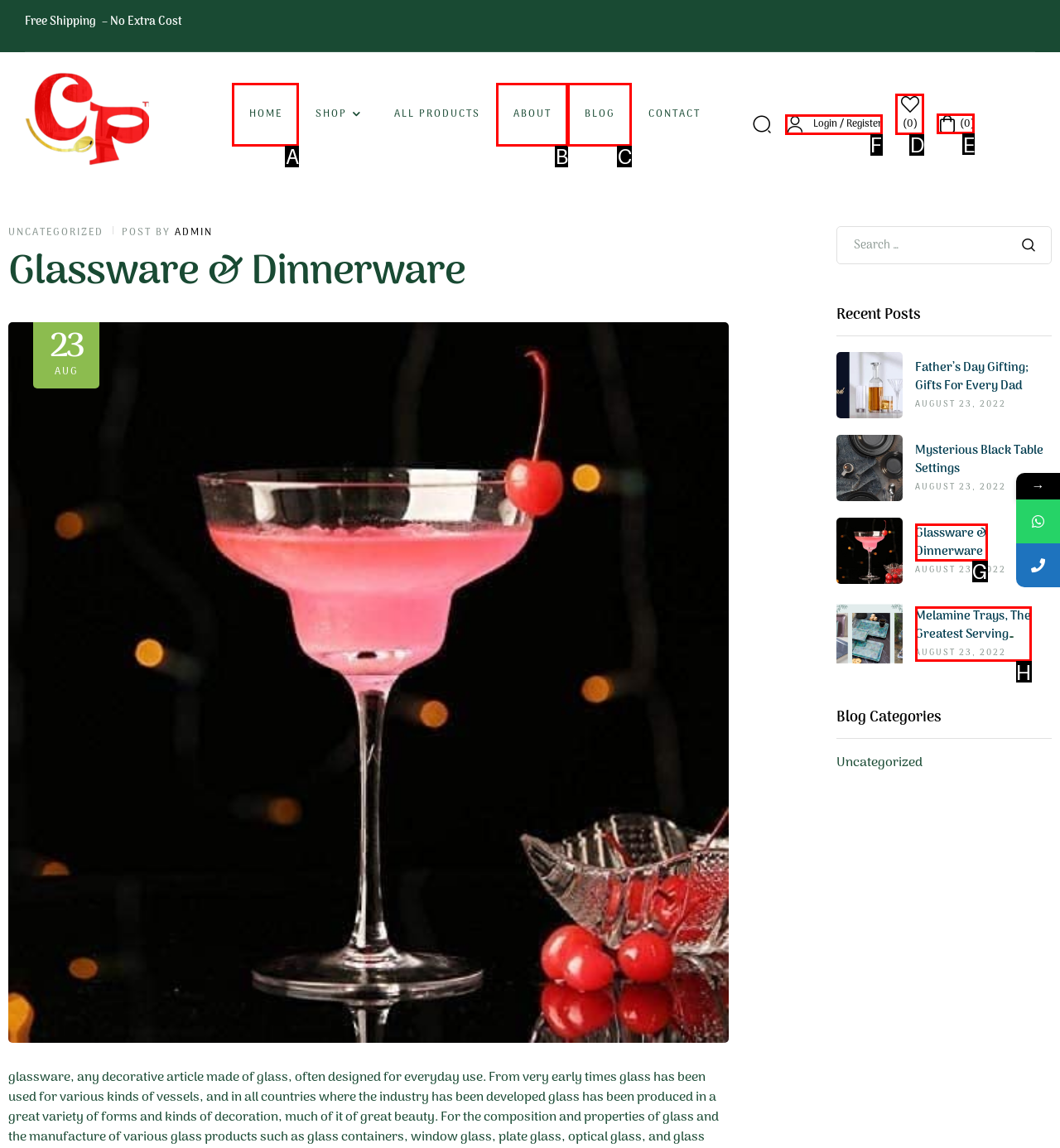Identify which option matches the following description: Daily D – Isaiah 66:2
Answer by giving the letter of the correct option directly.

None